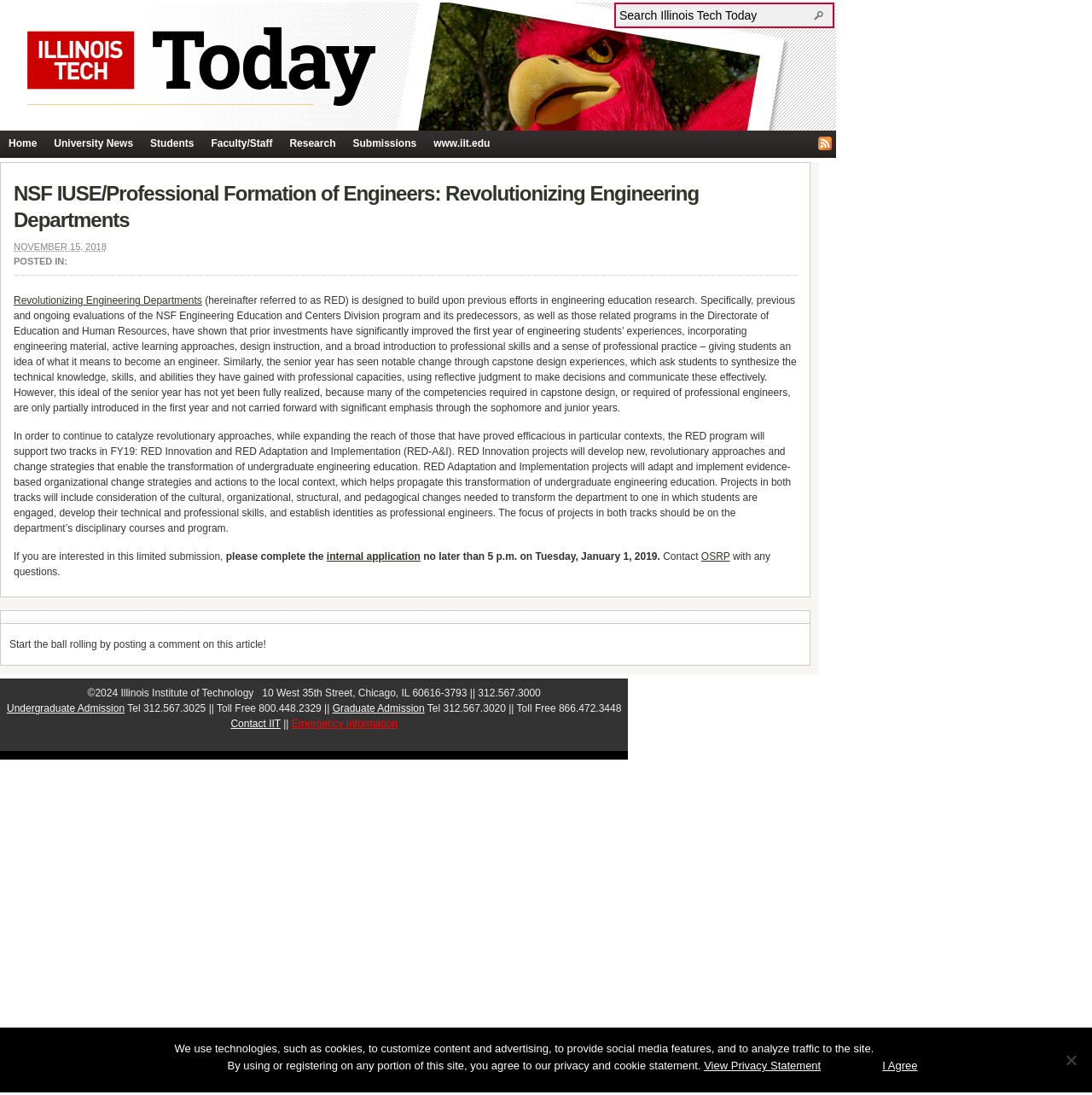What is the name of the program mentioned in the article?
Based on the image, answer the question in a detailed manner.

I found the answer by reading the article, which mentions 'NSF IUSE/Professional Formation of Engineers: Revolutionizing Engineering Departments' and later refers to it as 'RED'. This suggests that RED is the acronym for the program.